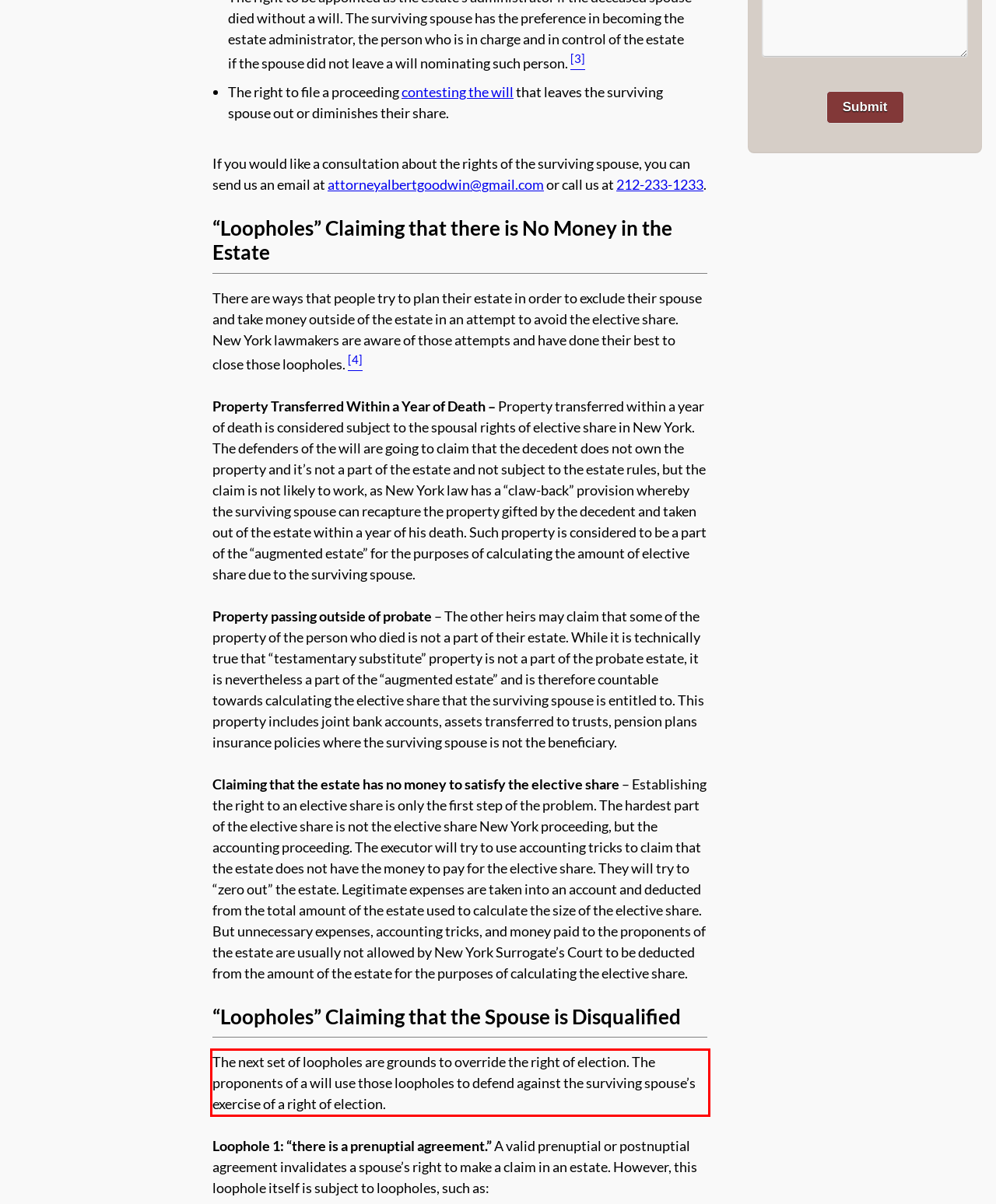Identify the text inside the red bounding box in the provided webpage screenshot and transcribe it.

The next set of loopholes are grounds to override the right of election. The proponents of a will use those loopholes to defend against the surviving spouse’s exercise of a right of election.